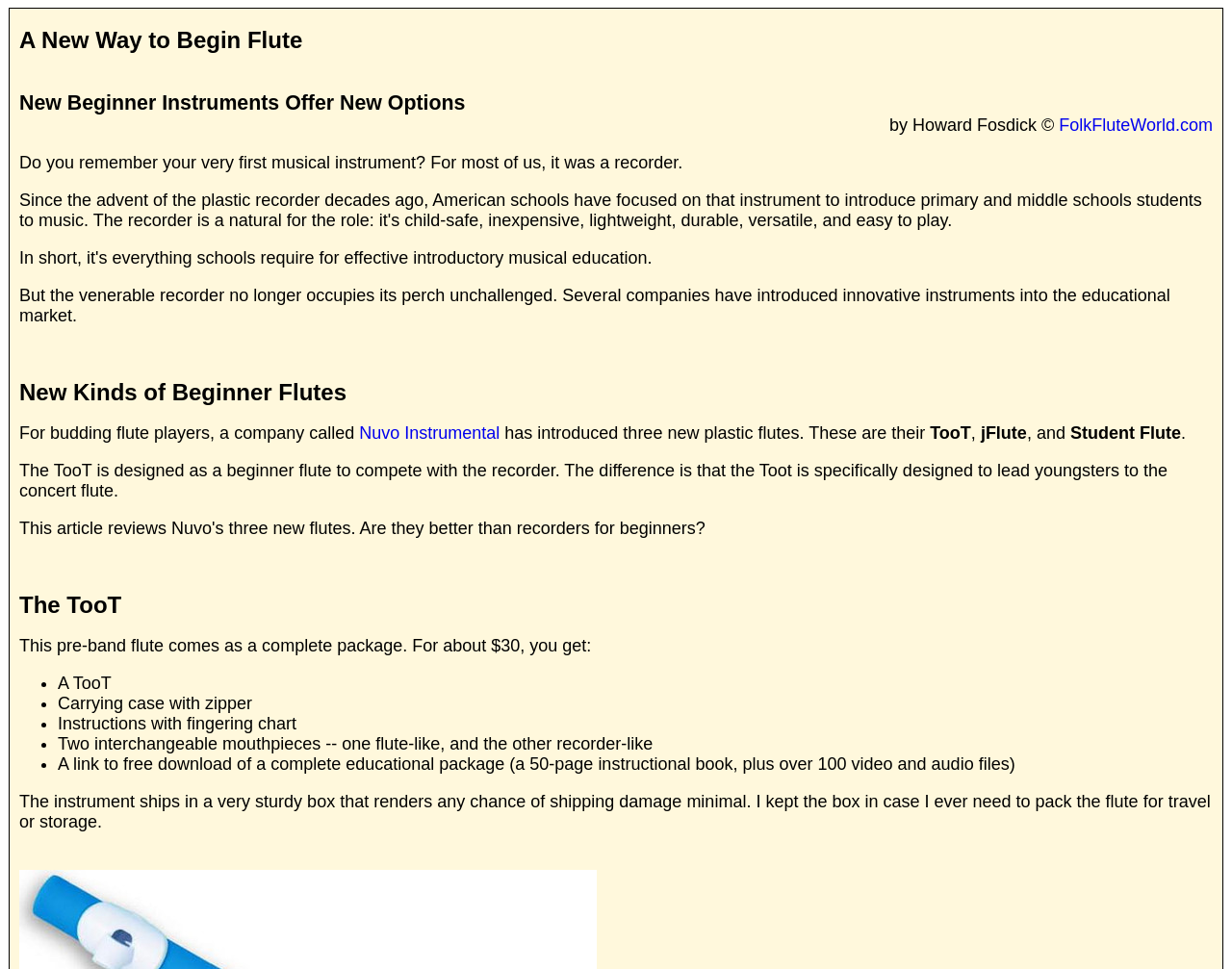Give the bounding box coordinates for this UI element: "Nuvo Instrumental". The coordinates should be four float numbers between 0 and 1, arranged as [left, top, right, bottom].

[0.292, 0.437, 0.406, 0.457]